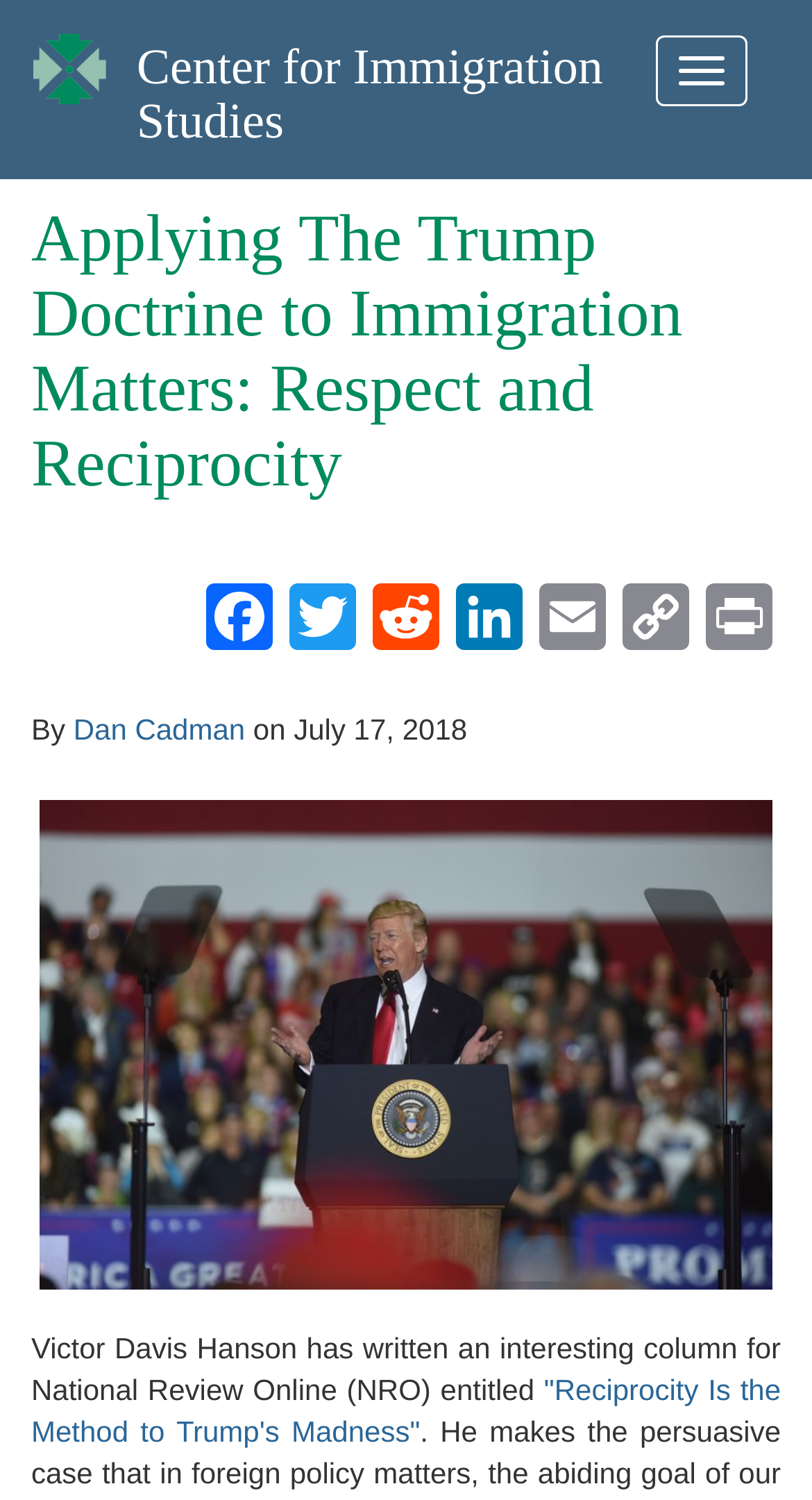Can you specify the bounding box coordinates for the region that should be clicked to fulfill this instruction: "Toggle navigation".

[0.808, 0.023, 0.92, 0.07]